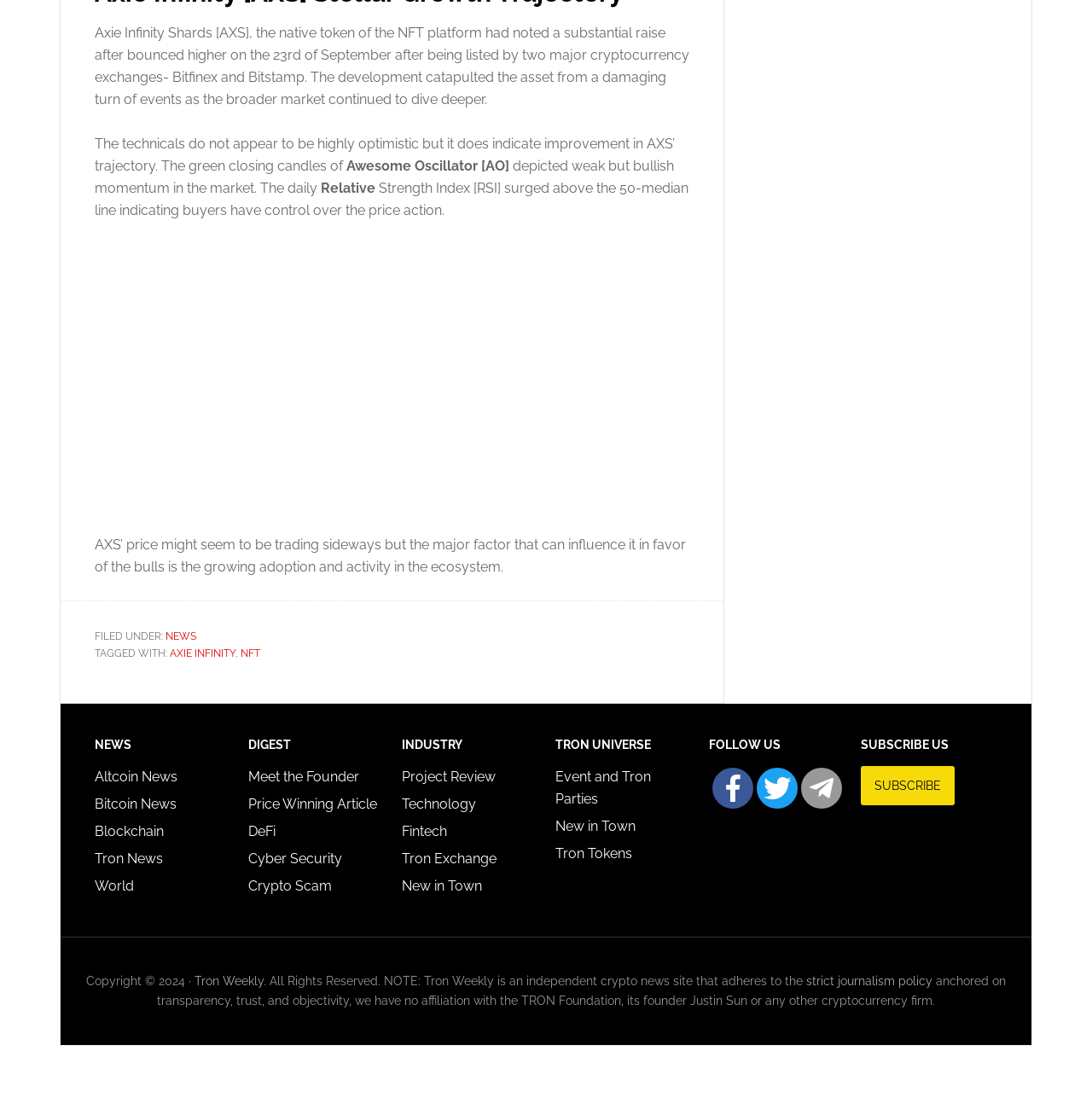Give a succinct answer to this question in a single word or phrase: 
How many social media platforms are listed in the 'FOLLOW US' section?

3